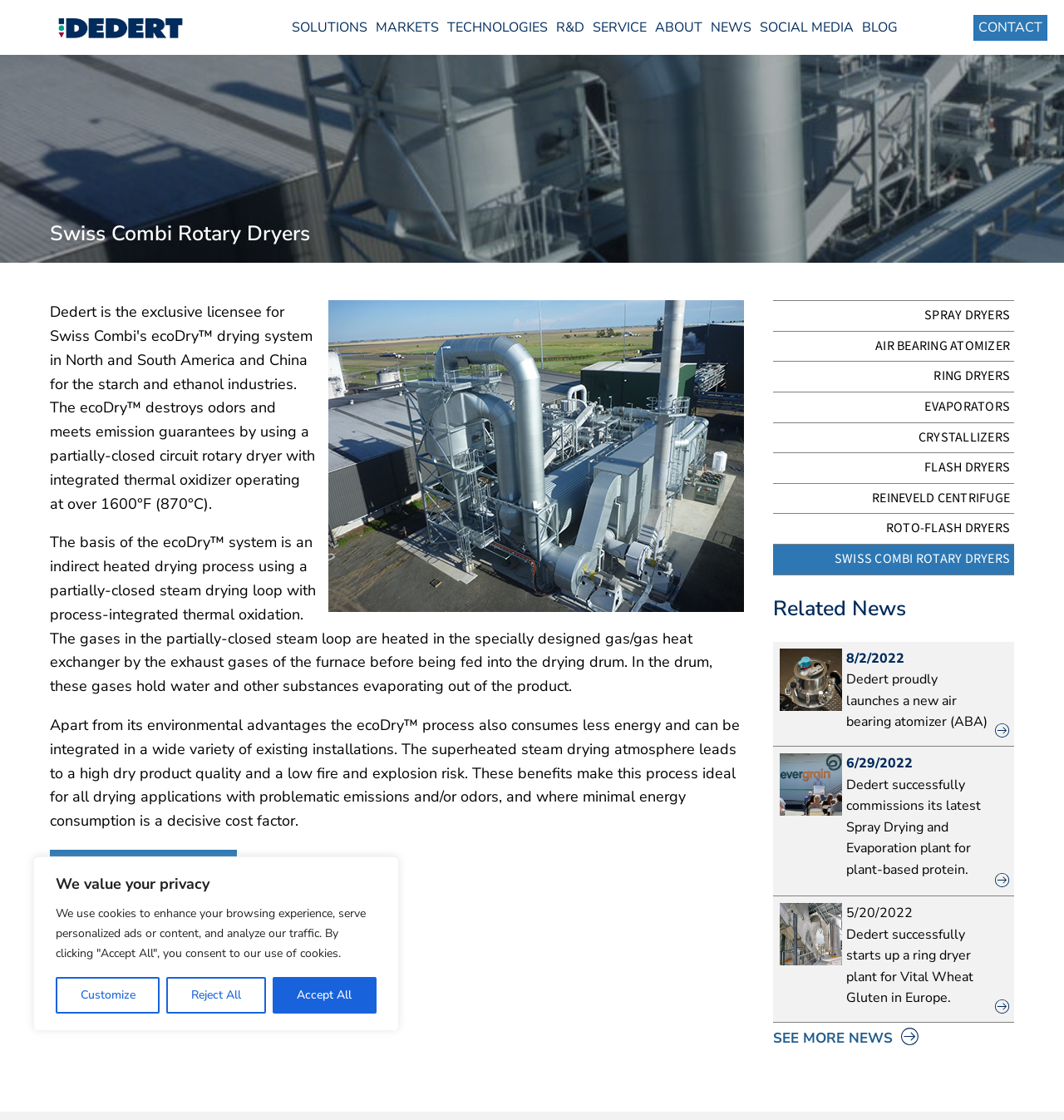From the details in the image, provide a thorough response to the question: What can be downloaded from this webpage?

There is a link on the webpage labeled 'DOWNLOAD BROCHURE', which suggests that a brochure can be downloaded from this webpage.